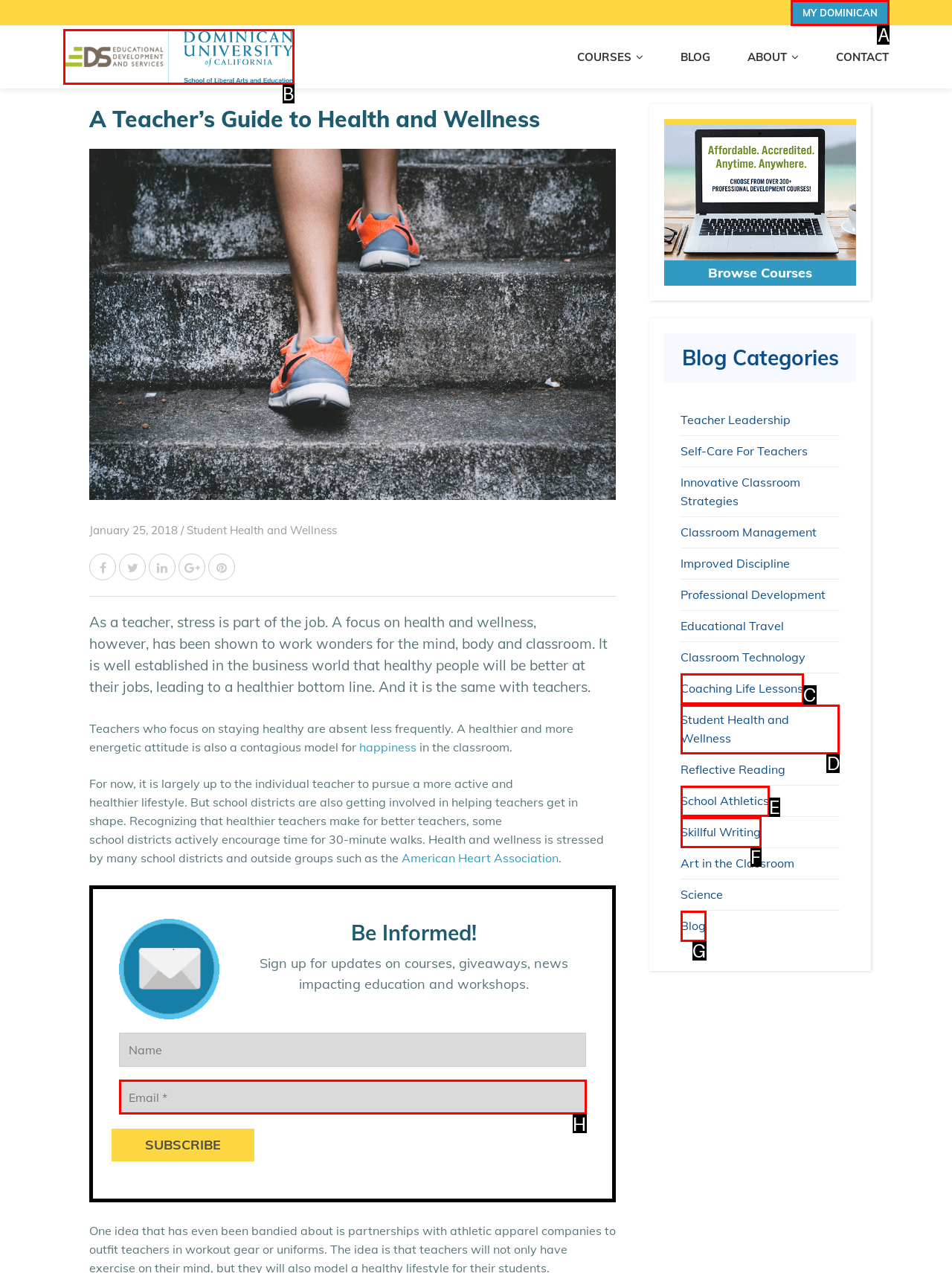Tell me which one HTML element I should click to complete the following instruction: Click on the 'MY DOMINICAN' link
Answer with the option's letter from the given choices directly.

A